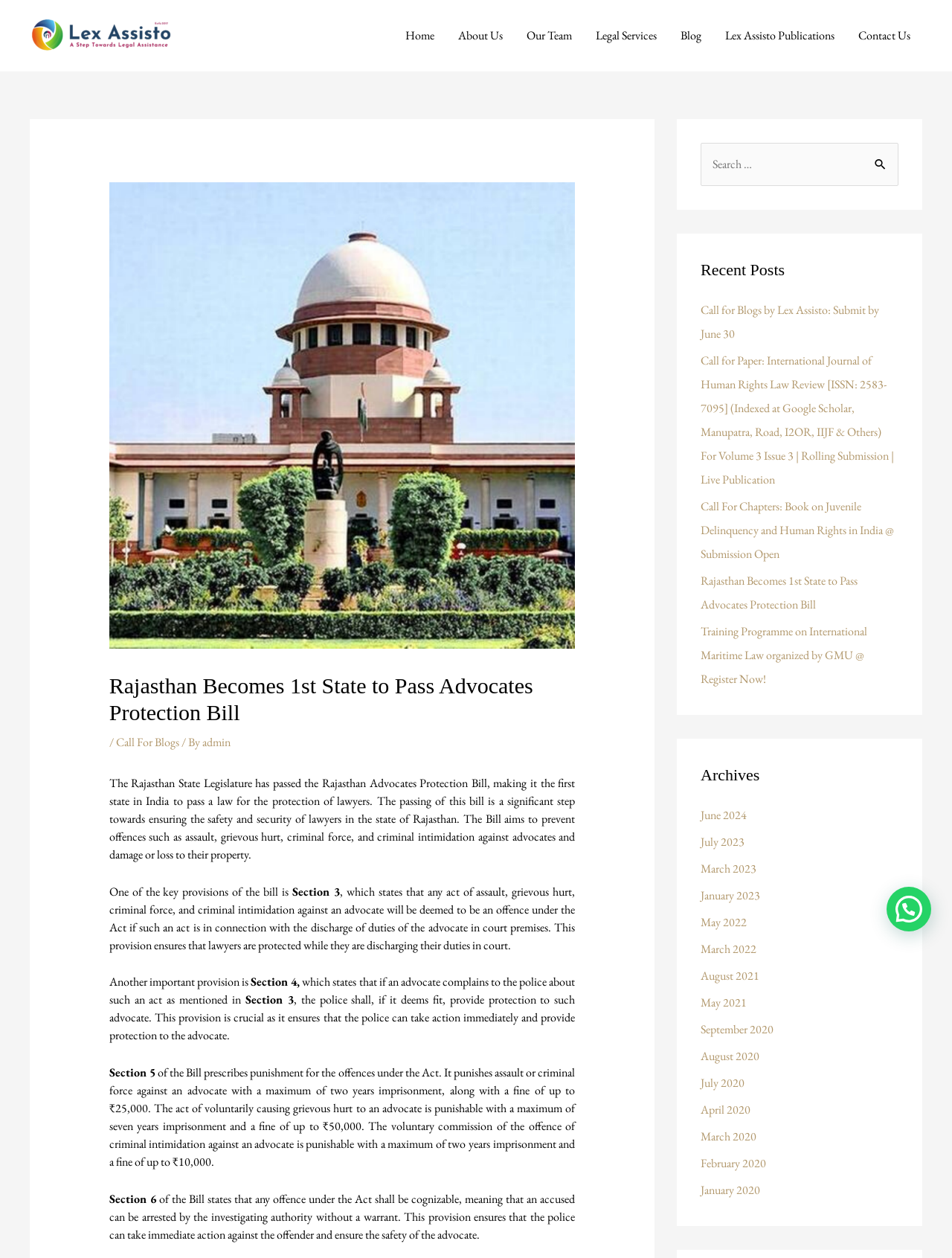What is the maximum punishment for voluntarily causing grievous hurt to an advocate?
Answer the question using a single word or phrase, according to the image.

7 years imprisonment